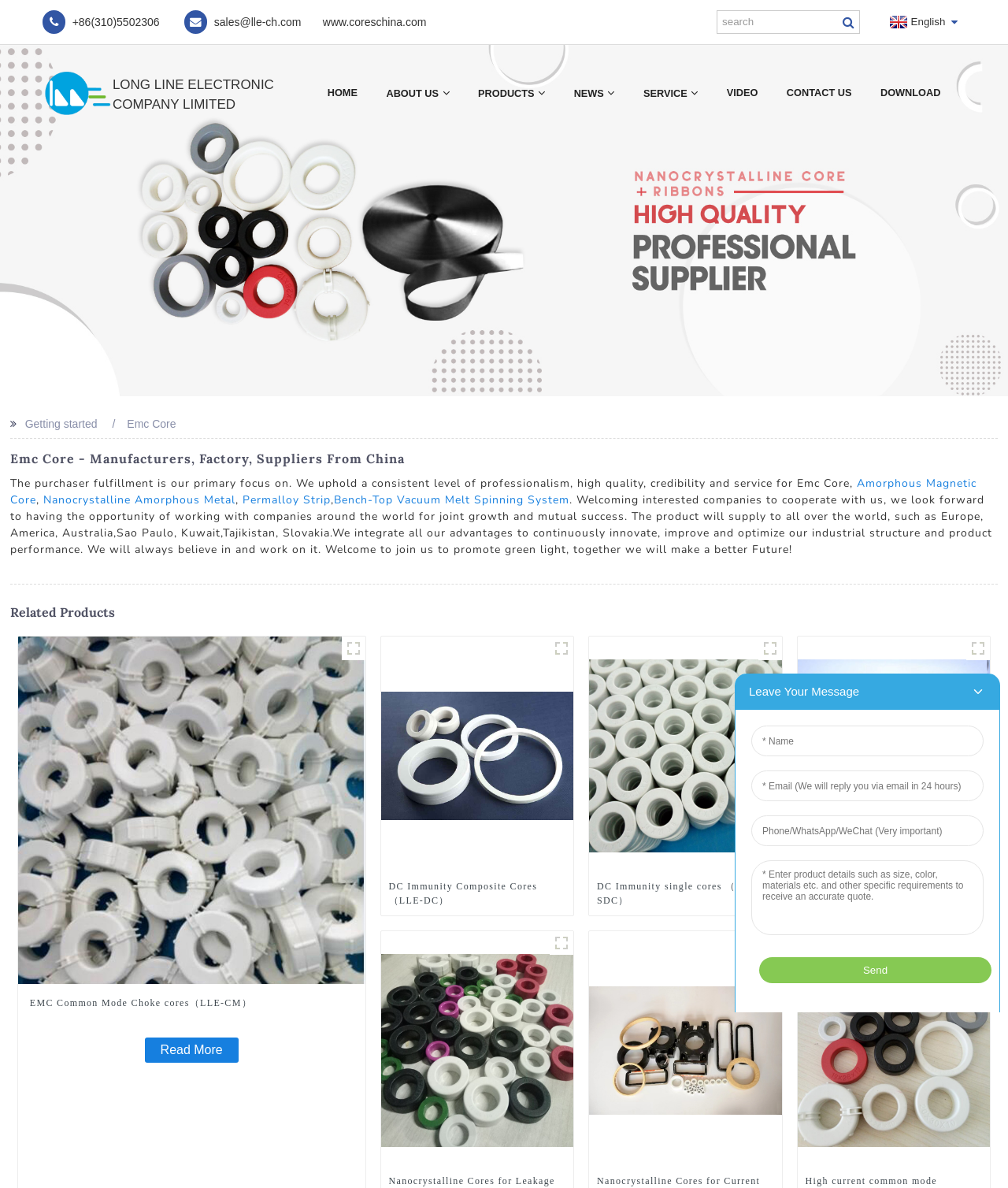Show the bounding box coordinates for the element that needs to be clicked to execute the following instruction: "visit the English website". Provide the coordinates in the form of four float numbers between 0 and 1, i.e., [left, top, right, bottom].

[0.879, 0.013, 0.938, 0.024]